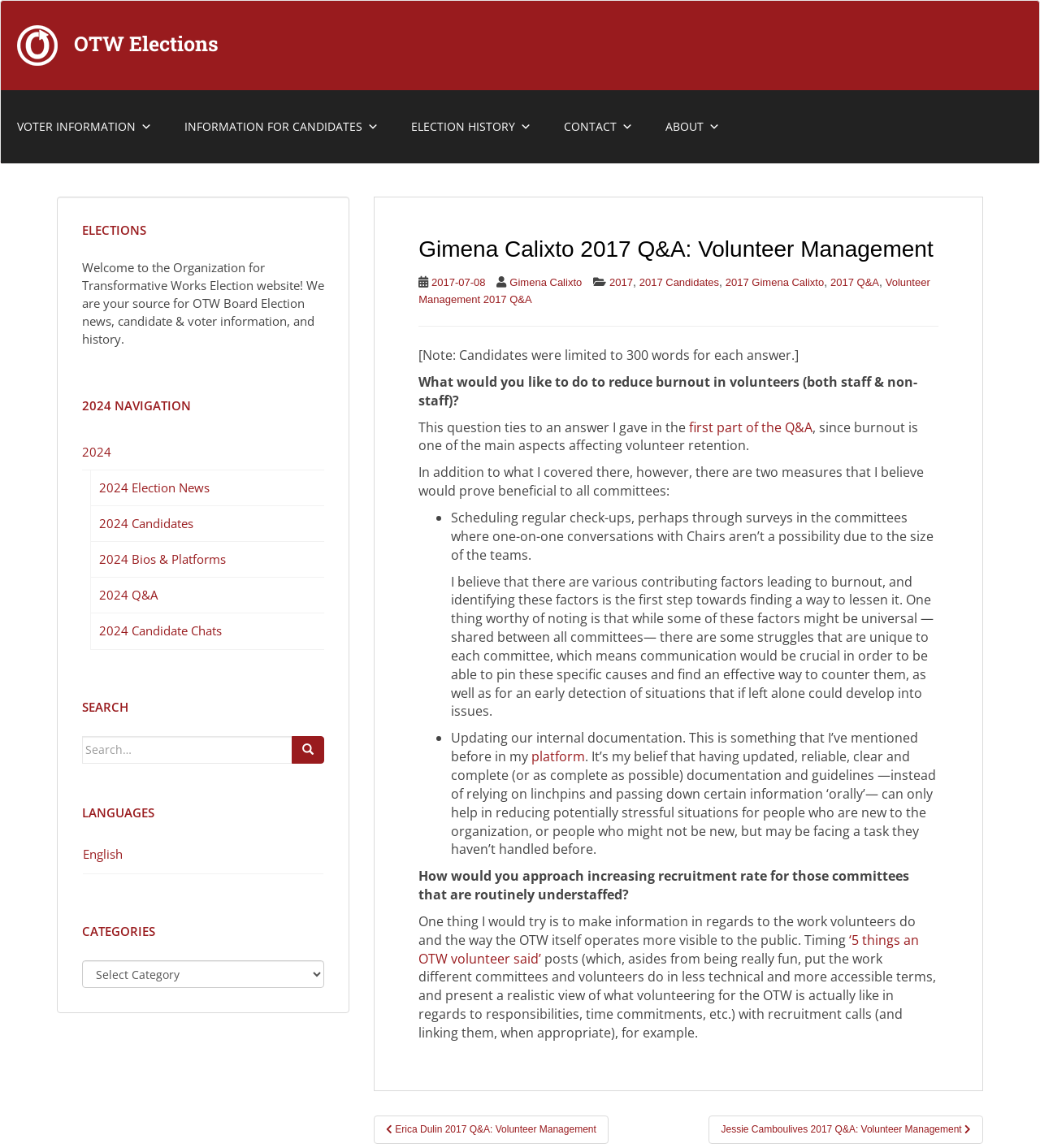Please provide a one-word or short phrase answer to the question:
What is the purpose of updating internal documentation?

To reduce stressful situations